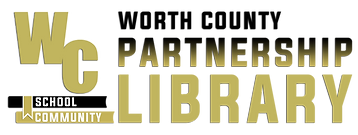Answer the question in one word or a short phrase:
What is the color scheme of the logo?

Gold and black